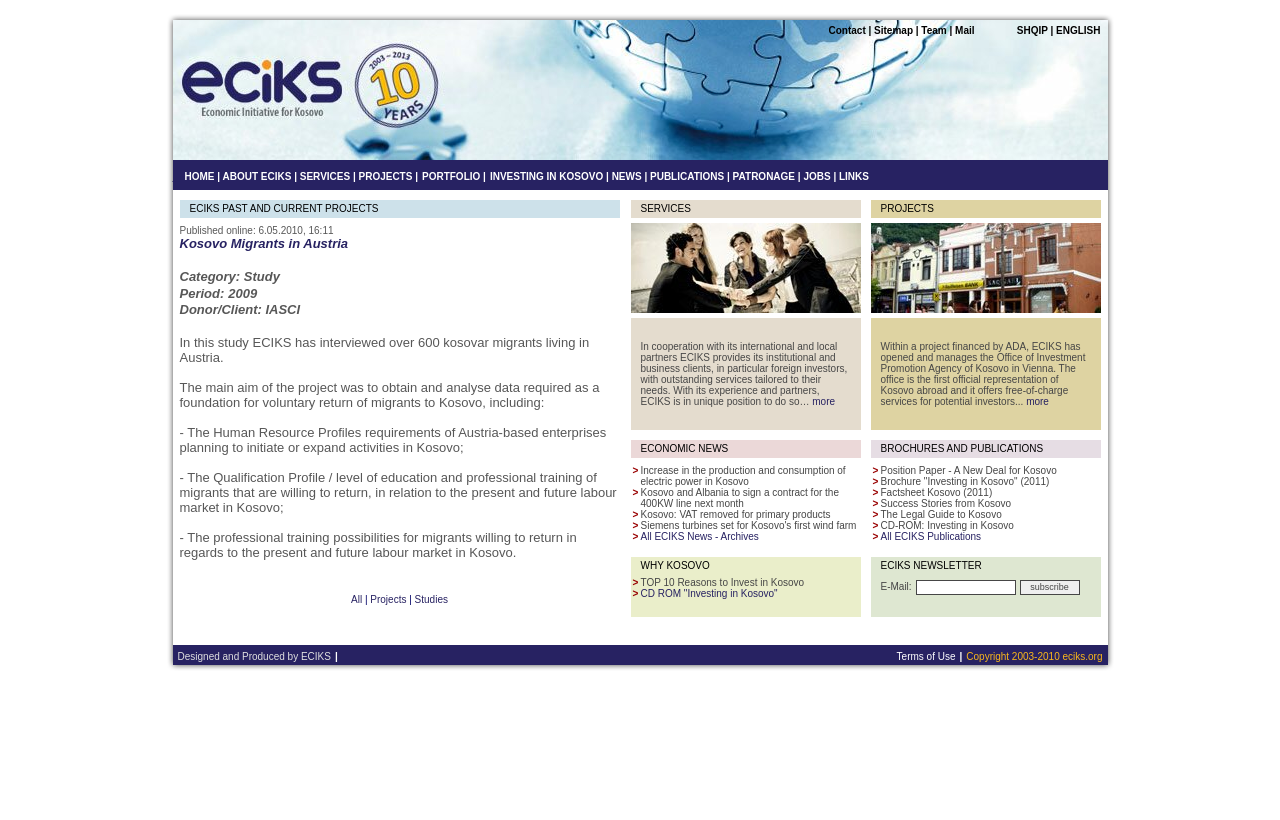What is the organization's name?
Using the details from the image, give an elaborate explanation to answer the question.

The organization's name is ECIKS, which is mentioned in the webpage's title and also in the navigation menu.